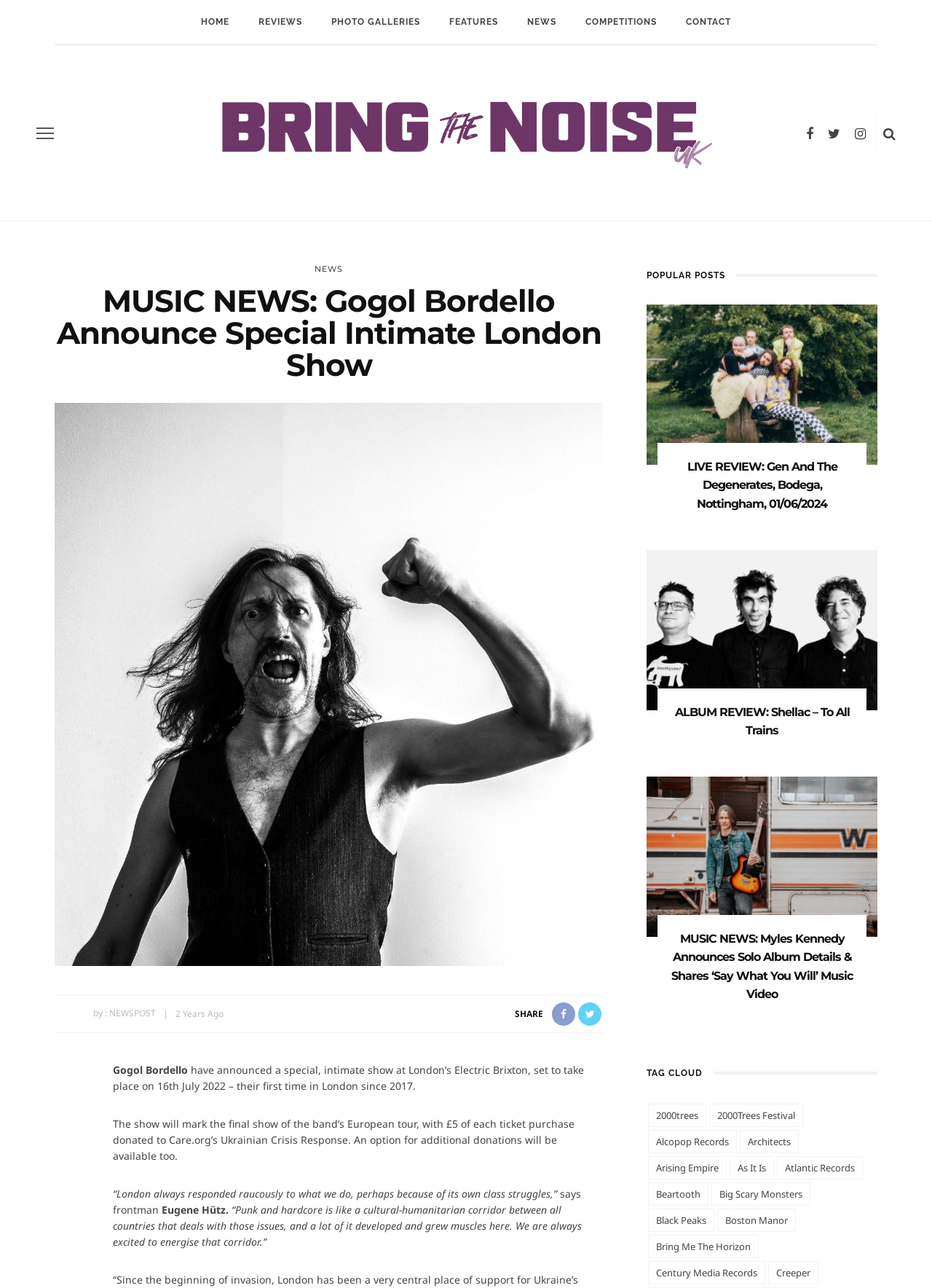Provide the bounding box coordinates of the area you need to click to execute the following instruction: "View the POPULAR POSTS section".

[0.694, 0.205, 0.79, 0.222]